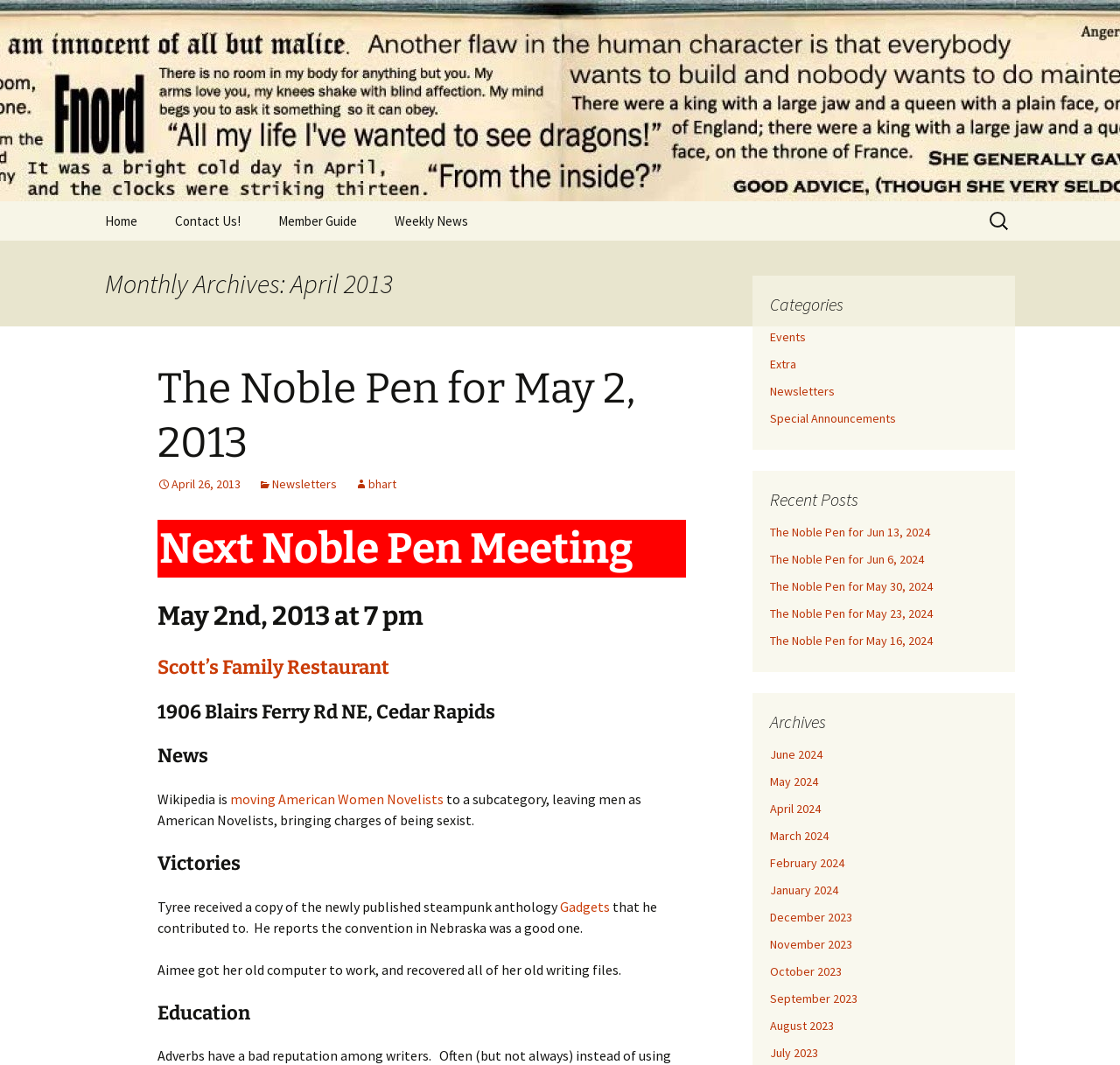Identify the bounding box coordinates for the element you need to click to achieve the following task: "View the Archives". The coordinates must be four float values ranging from 0 to 1, formatted as [left, top, right, bottom].

[0.688, 0.667, 0.891, 0.688]